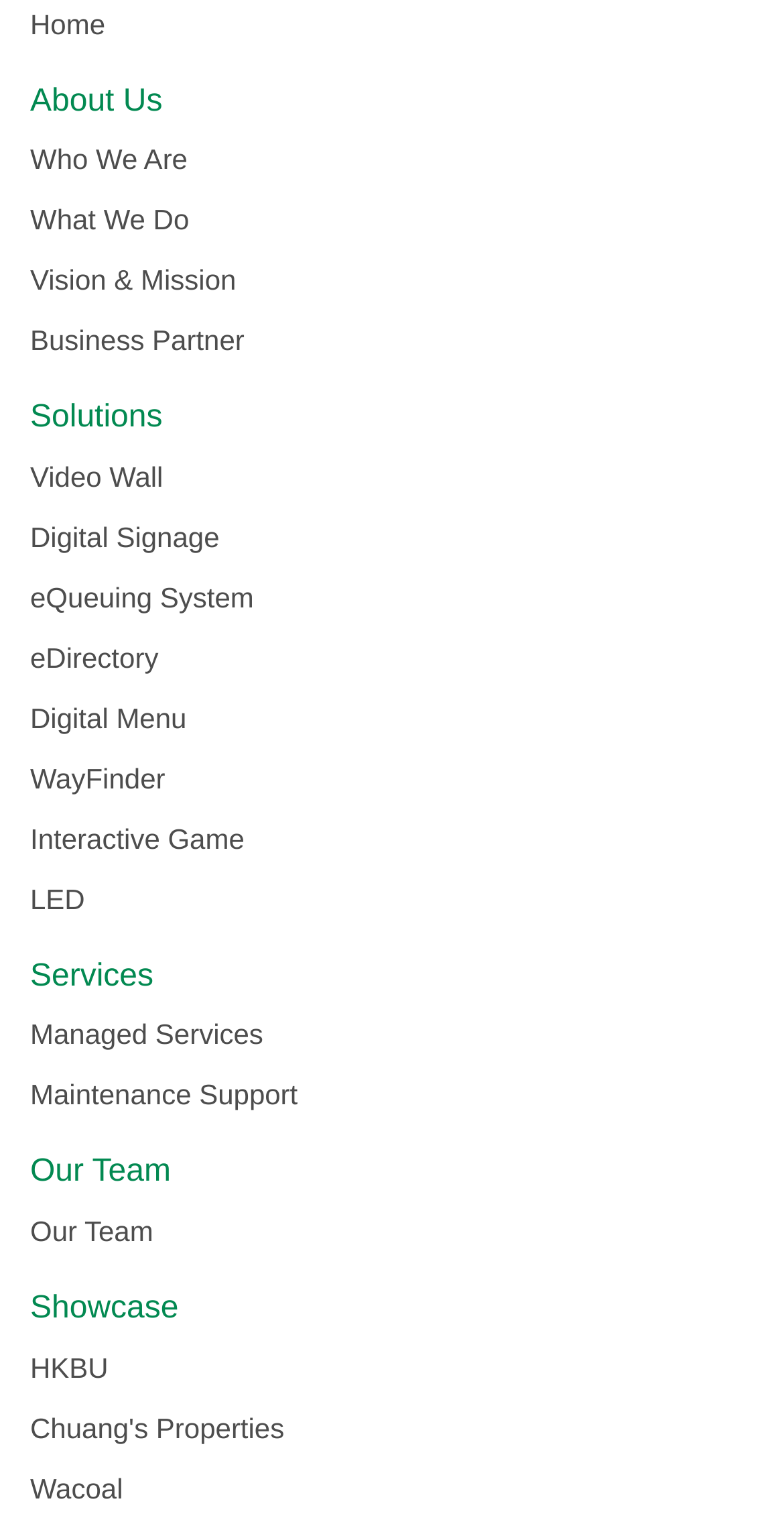Determine the bounding box coordinates of the region to click in order to accomplish the following instruction: "Apply by start date". Provide the coordinates as four float numbers between 0 and 1, specifically [left, top, right, bottom].

None